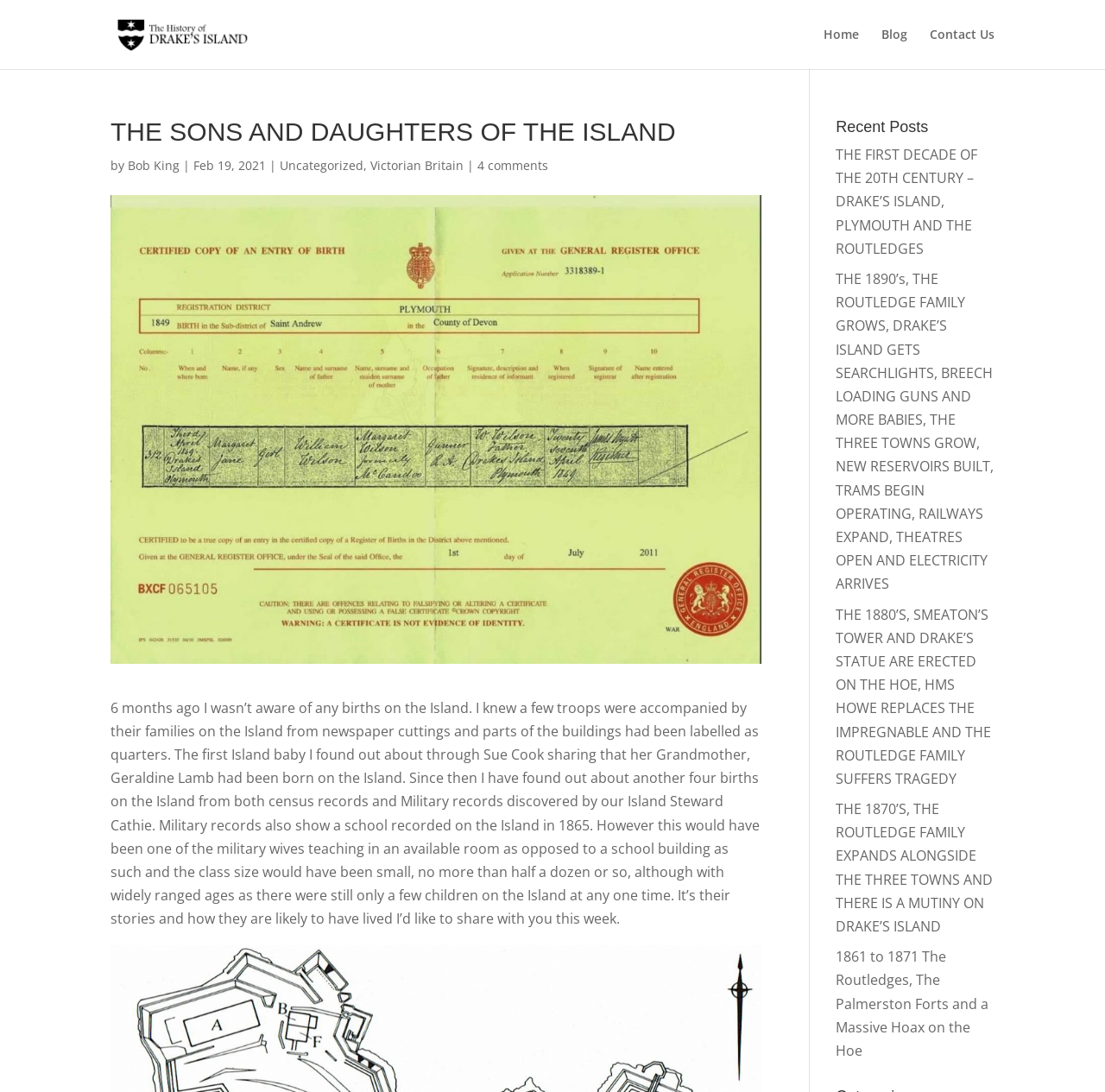Please provide a comprehensive response to the question based on the details in the image: What is the topic of the first post?

The first post starts with the sentence '6 months ago I wasn’t aware of any births on the Island.', and it goes on to talk about the author's discovery of births on the Island, so the topic of the first post is births on the Island.